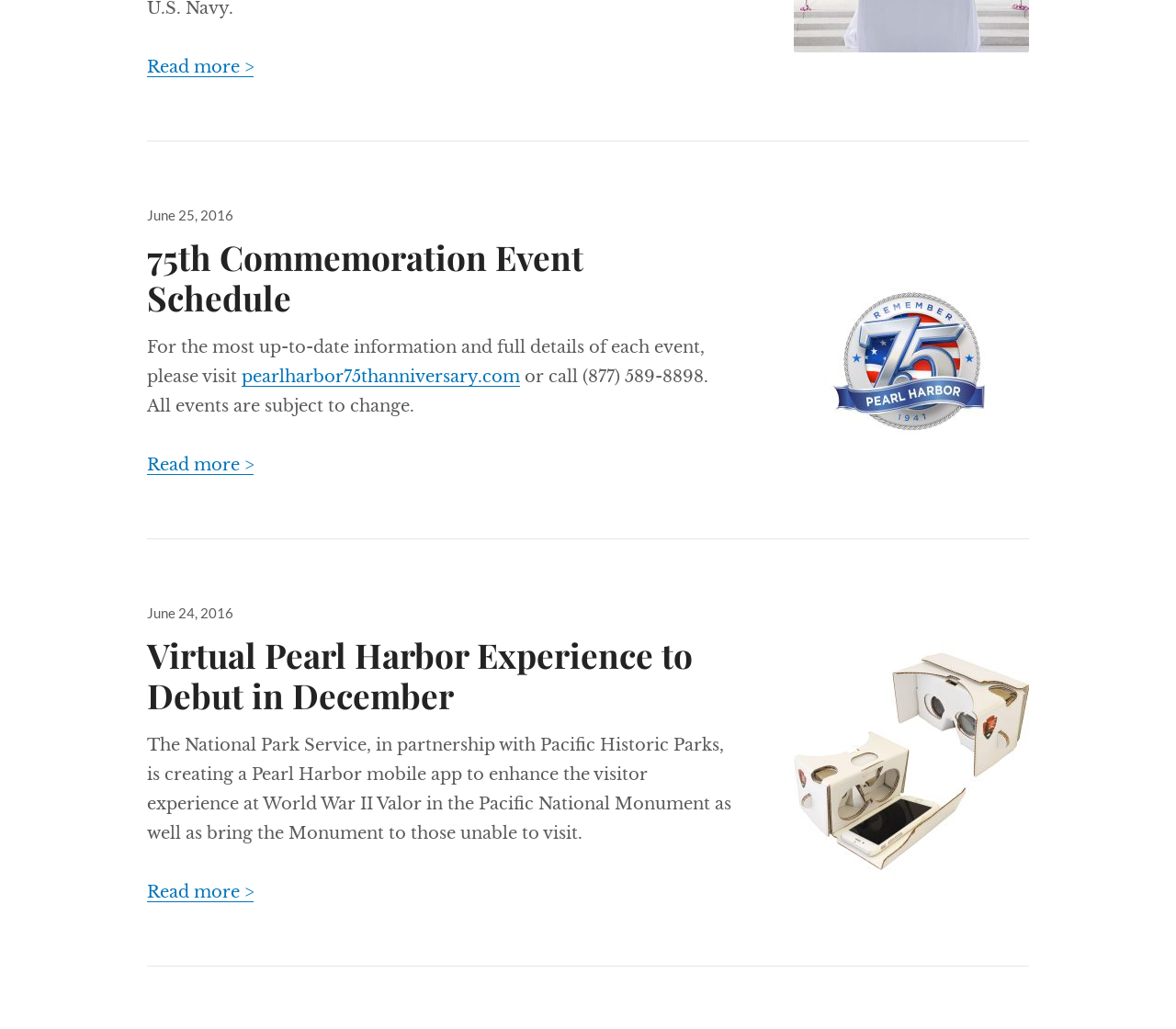What is the purpose of the Pearl Harbor mobile app?
Make sure to answer the question with a detailed and comprehensive explanation.

I found the answer by reading the text in the article section with the heading 'Virtual Pearl Harbor Experience to Debut in December' which mentions that the National Park Service is creating a Pearl Harbor mobile app to 'enhance the visitor experience'.